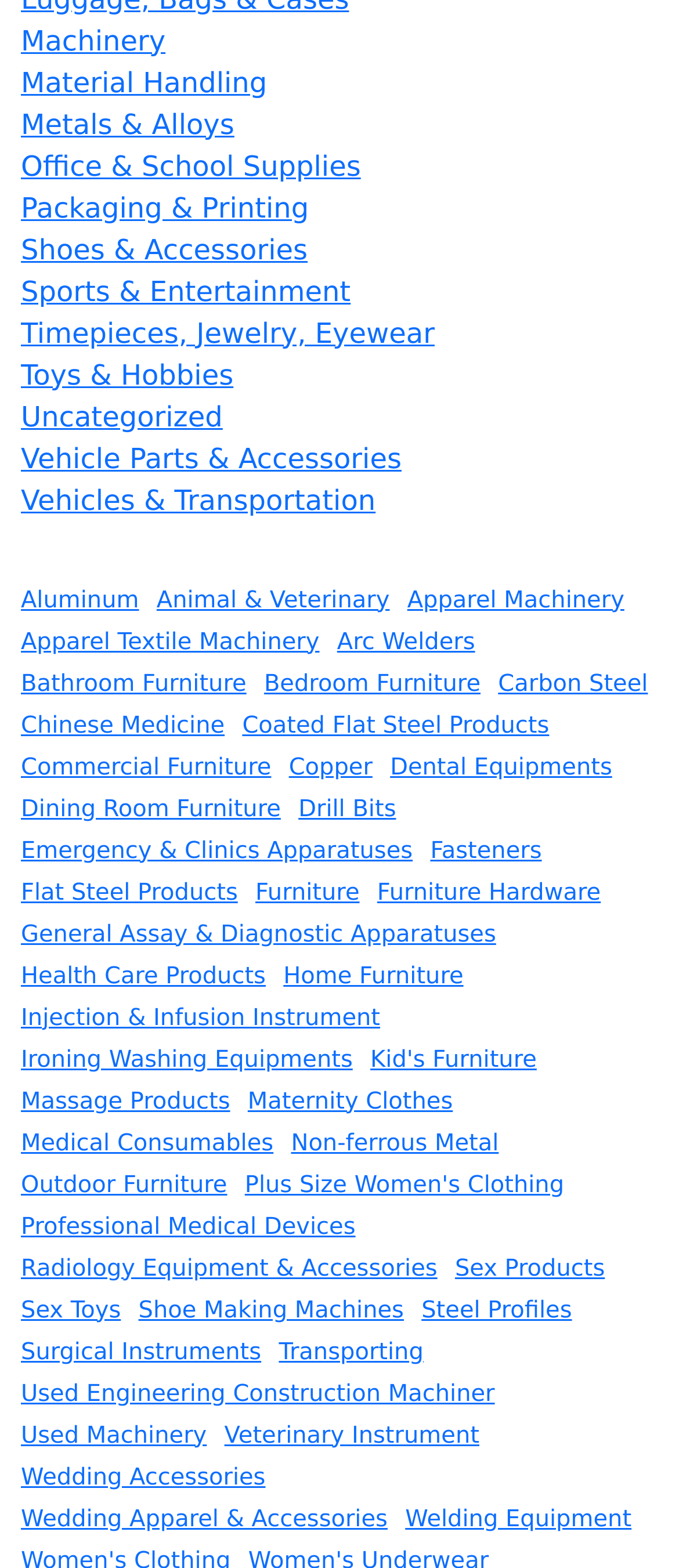Please find the bounding box coordinates (top-left x, top-left y, bottom-right x, bottom-right y) in the screenshot for the UI element described as follows: Massage Products

[0.031, 0.692, 0.339, 0.714]